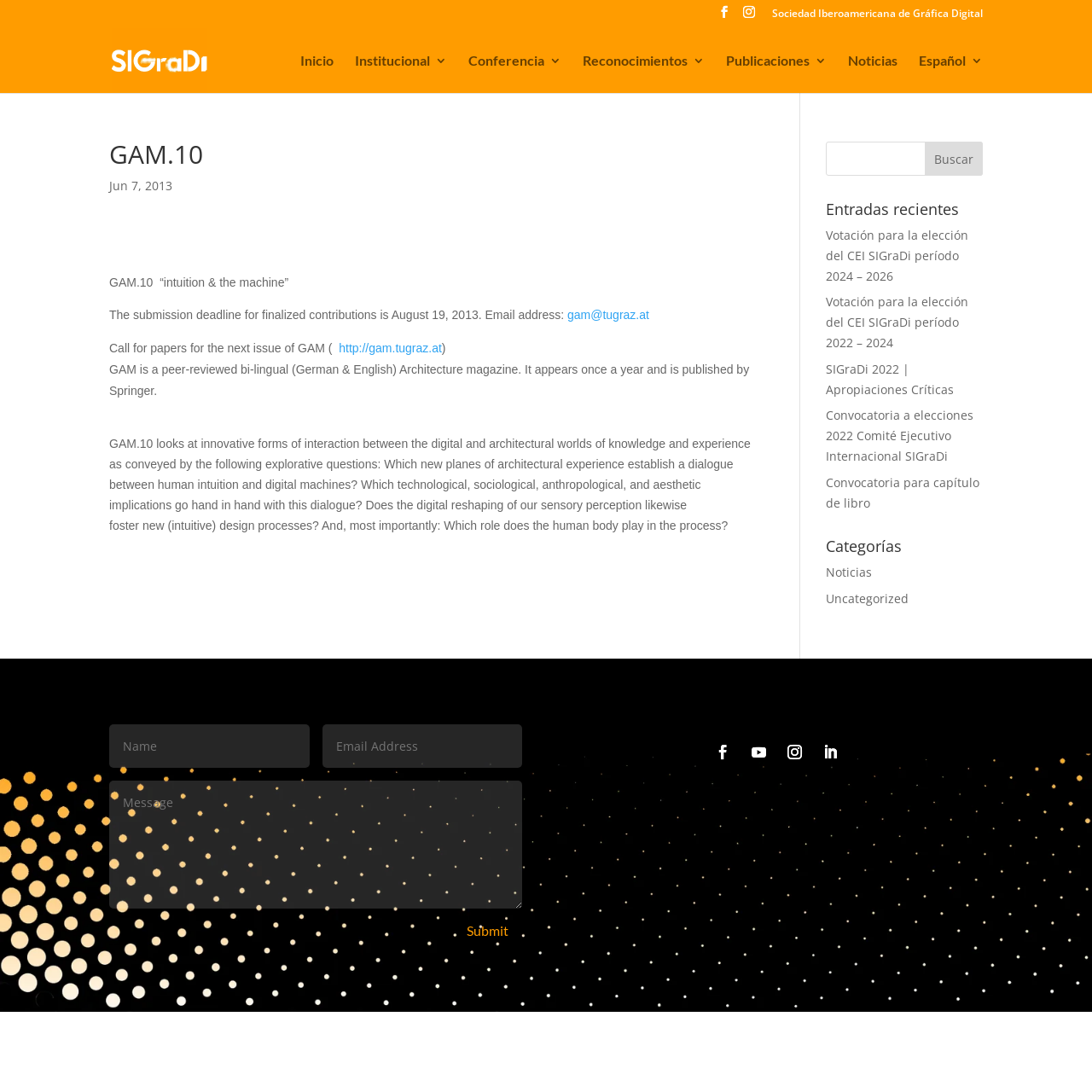What is the name of the society?
Based on the image, respond with a single word or phrase.

Sociedad Iberoamericana de Gráfica Digital